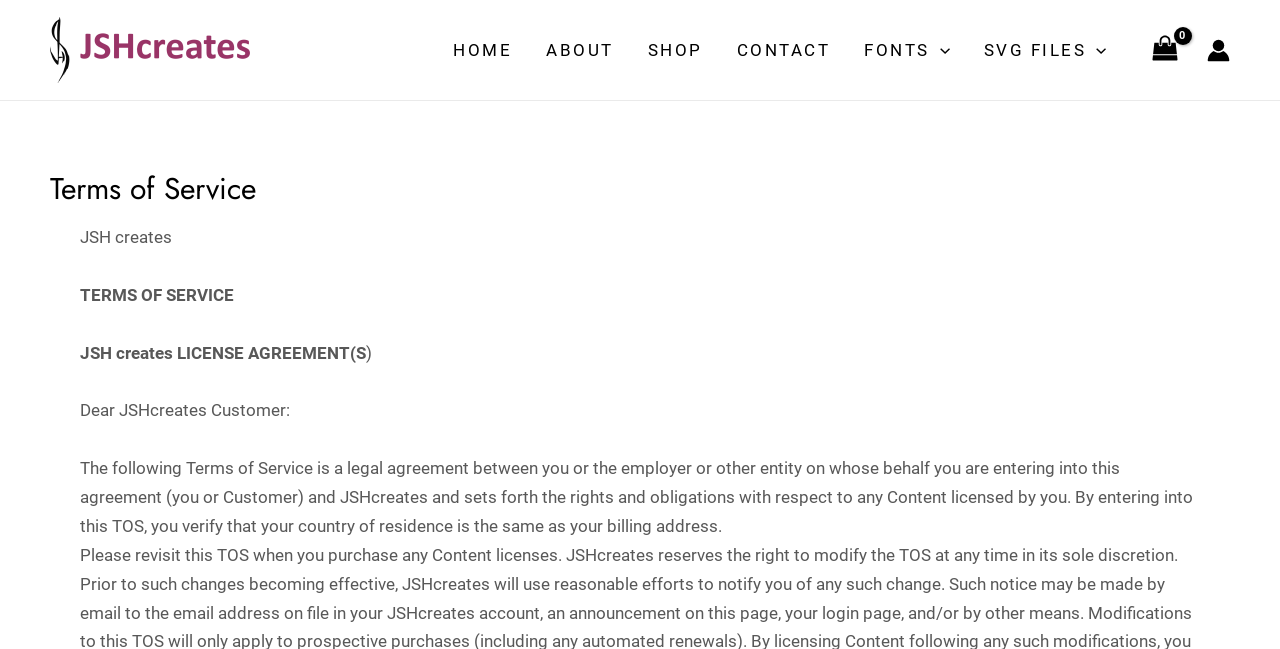What is the purpose of the Terms of Service?
Using the image provided, answer with just one word or phrase.

Legal agreement